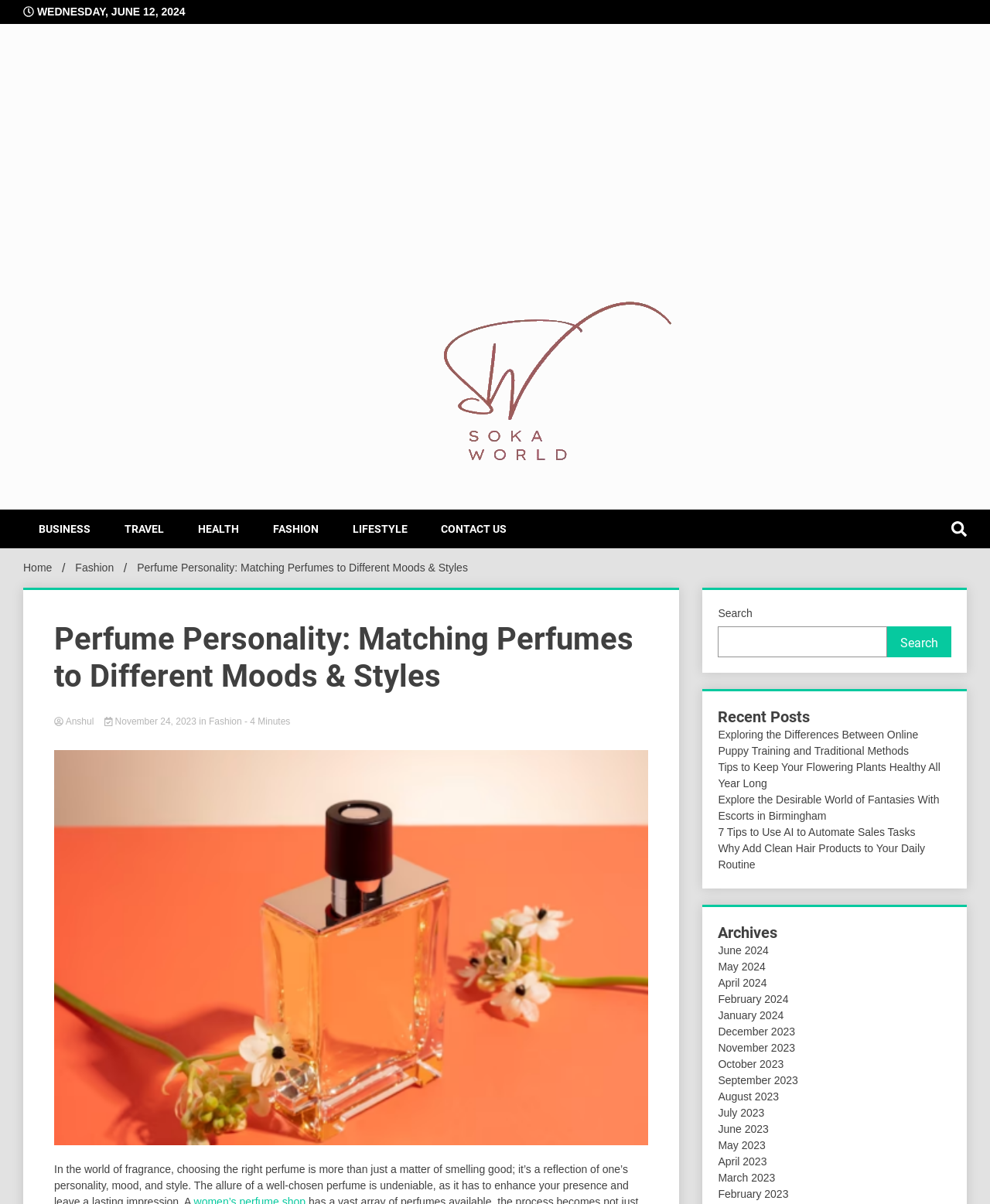Answer the question with a brief word or phrase:
What is the estimated reading time of the article?

4 Minutes